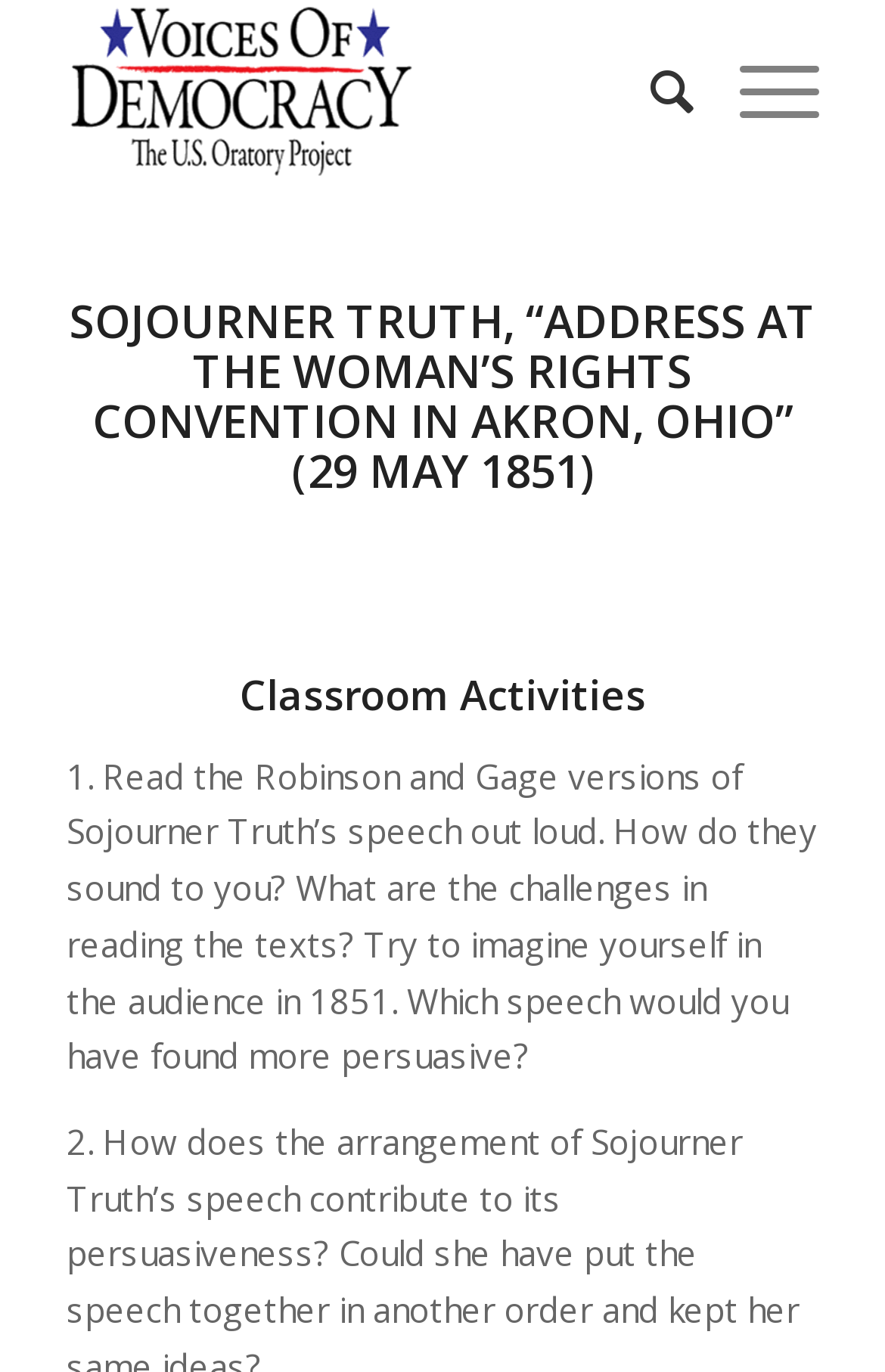Answer the question in one word or a short phrase:
What is the name of the speaker in the speech?

Sojourner Truth